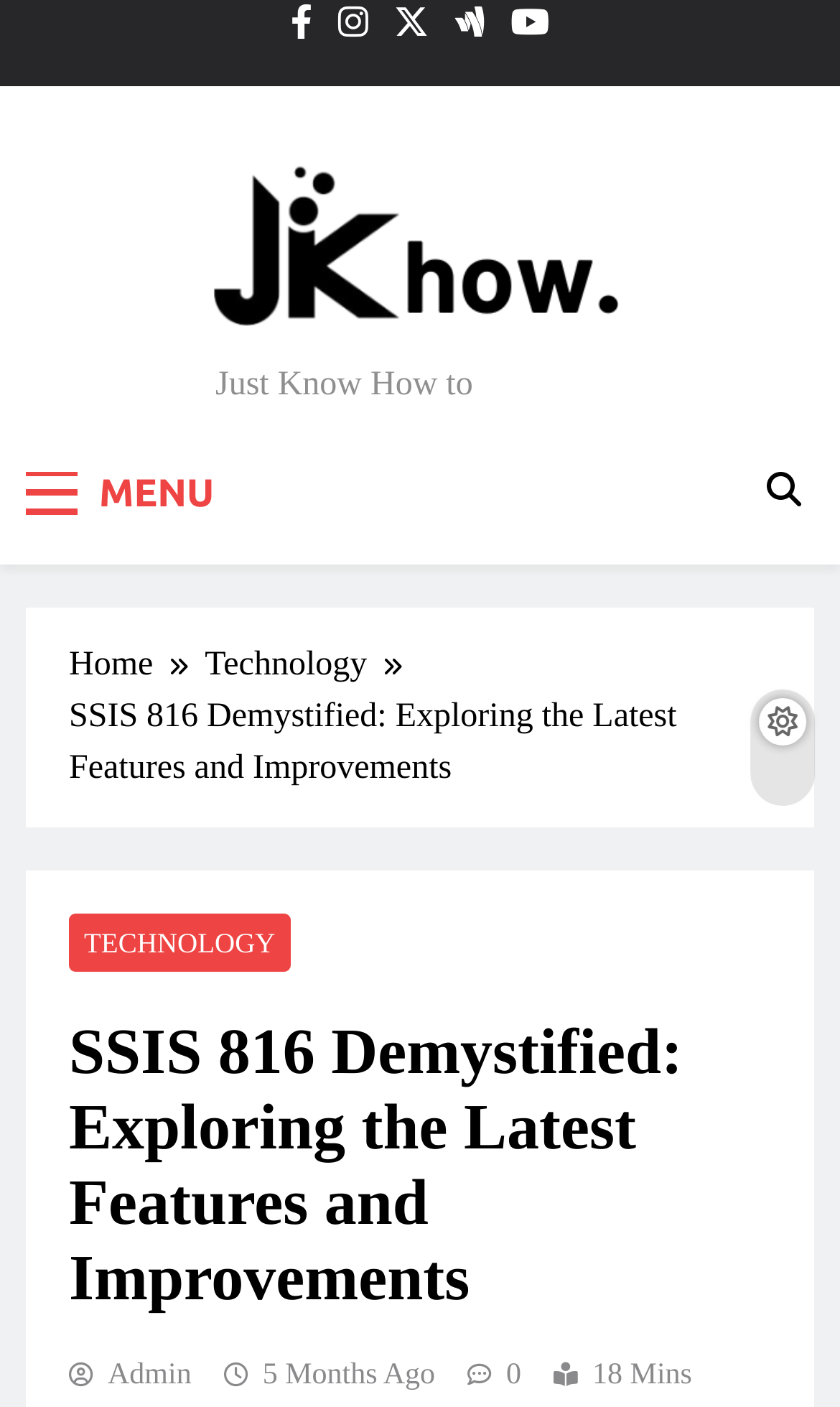Pinpoint the bounding box coordinates of the element that must be clicked to accomplish the following instruction: "Click the Admin button". The coordinates should be in the format of four float numbers between 0 and 1, i.e., [left, top, right, bottom].

[0.082, 0.966, 0.228, 0.989]